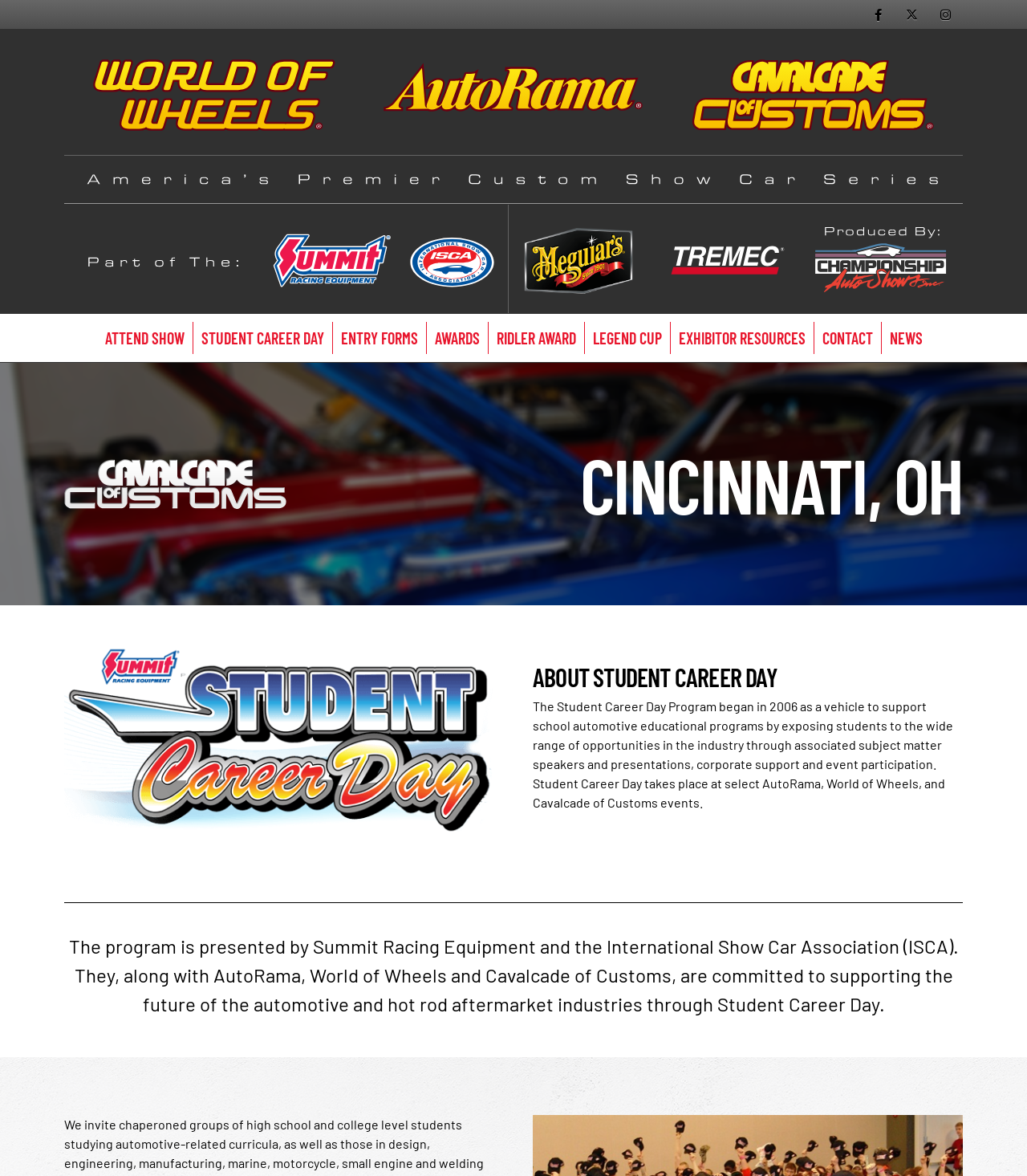What is the program presented by?
Using the image, answer in one word or phrase.

Summit Racing Equipment and ISCA